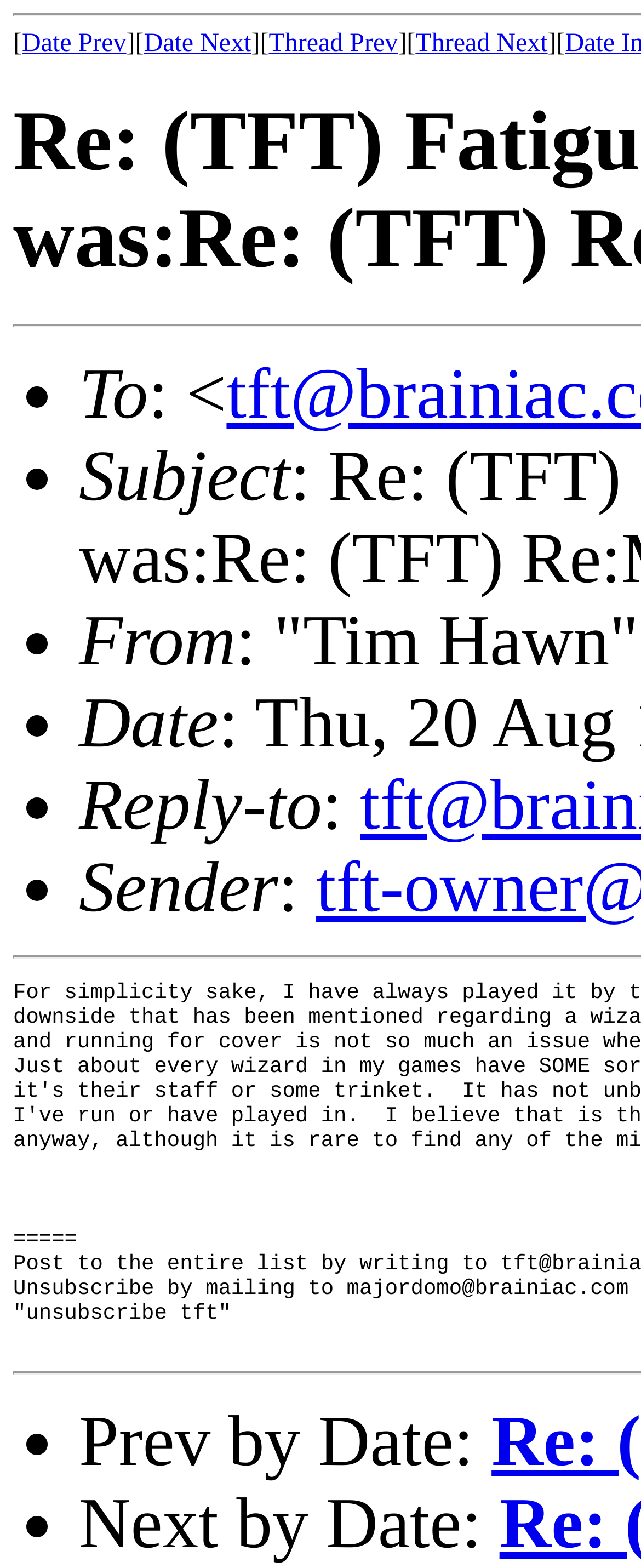Provide a brief response in the form of a single word or phrase:
What is the label next to 'To'?

: